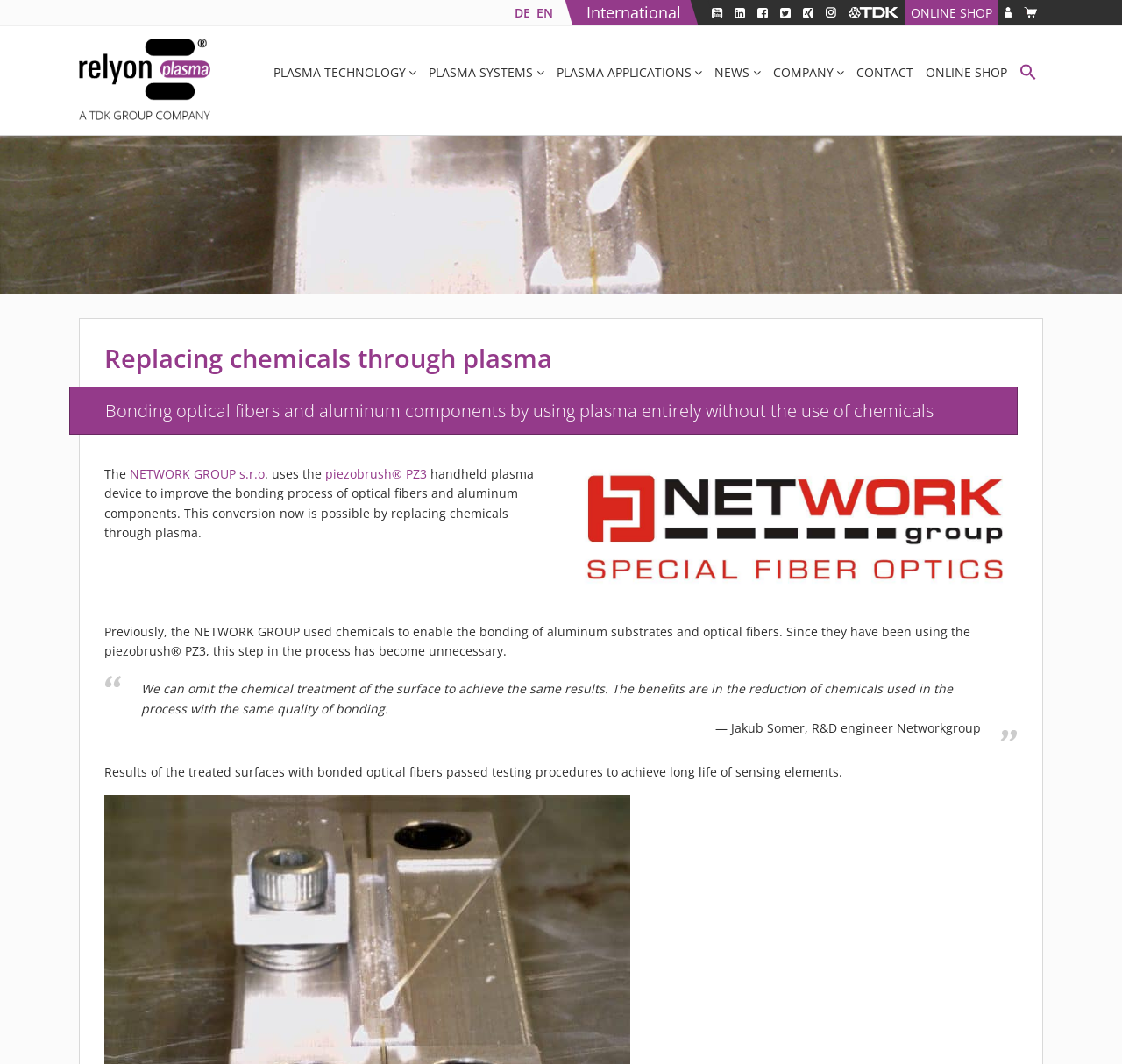What is the result of the treated surfaces with bonded optical fibers?
From the image, provide a succinct answer in one word or a short phrase.

passed testing procedures